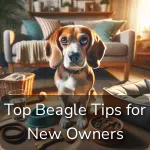Respond to the following query with just one word or a short phrase: 
What is the atmosphere of the living room?

Warm and inviting